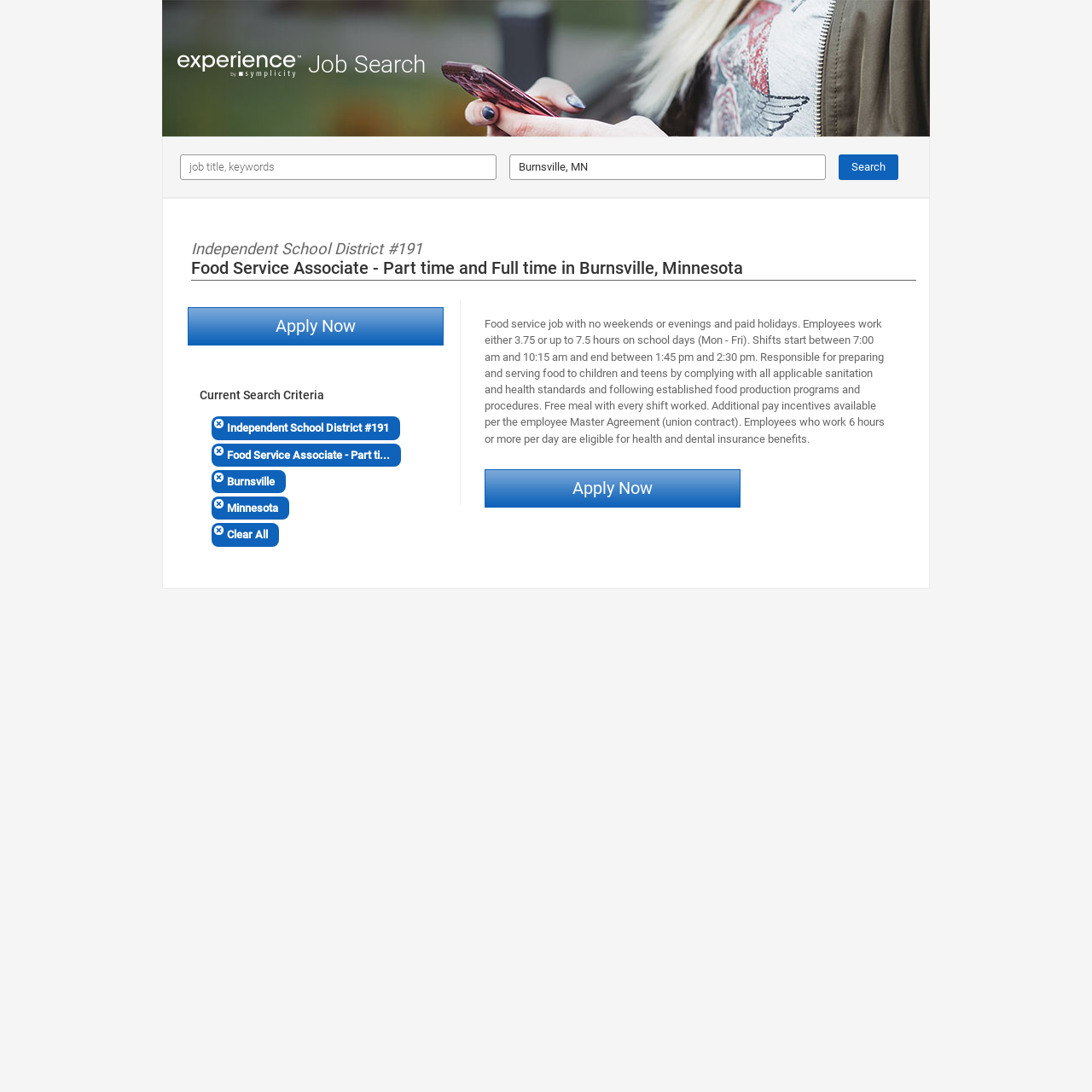Please find the bounding box coordinates of the element that needs to be clicked to perform the following instruction: "Apply for the job". The bounding box coordinates should be four float numbers between 0 and 1, represented as [left, top, right, bottom].

[0.444, 0.429, 0.678, 0.465]